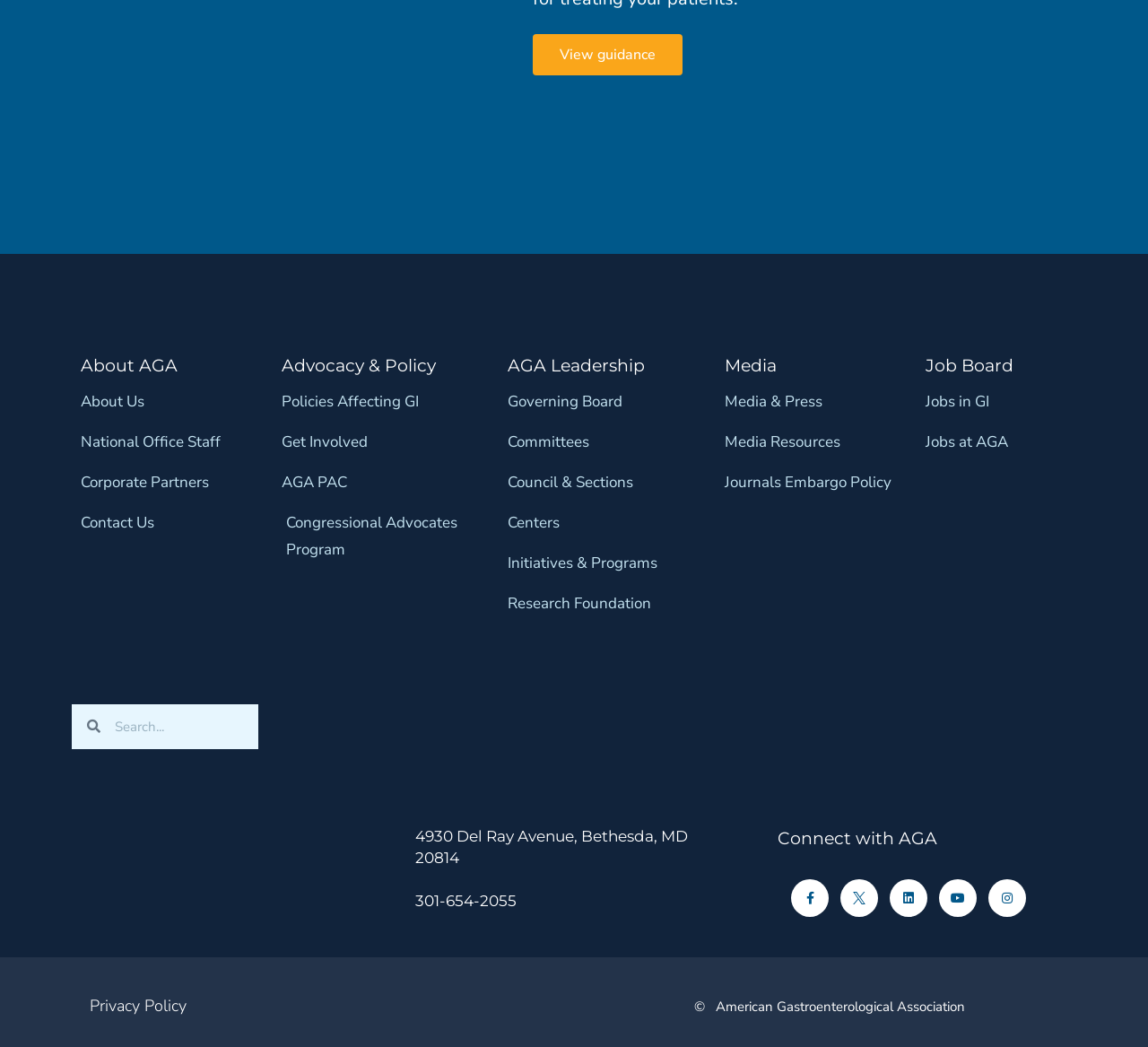Find the bounding box coordinates of the element's region that should be clicked in order to follow the given instruction: "Visit About Us page". The coordinates should consist of four float numbers between 0 and 1, i.e., [left, top, right, bottom].

[0.07, 0.371, 0.23, 0.397]